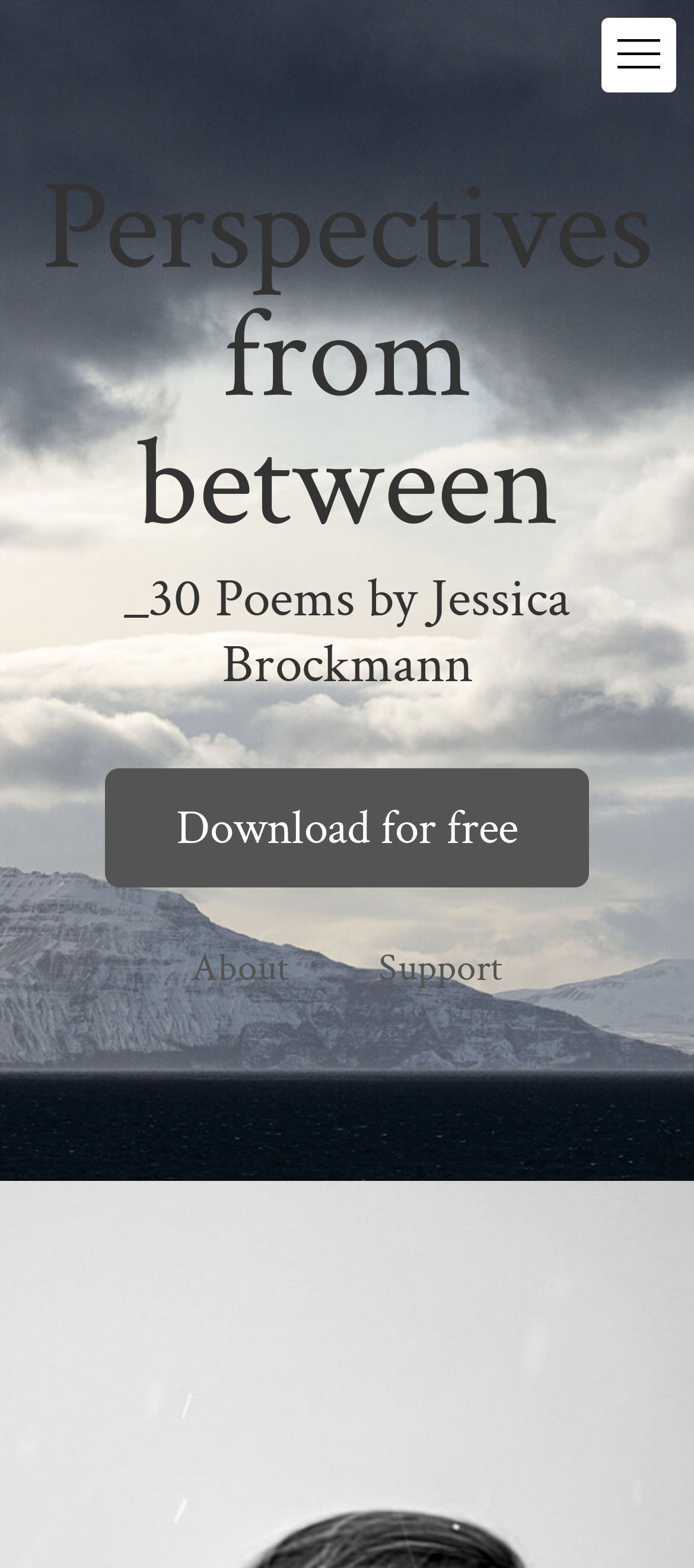Generate an in-depth caption that captures all aspects of the webpage.

The webpage is a literary platform showcasing a collection of poems titled "Perspectives from between" written by Jessica Brockmann. At the top-right corner, there is a button labeled "Menü" accompanied by an image, which suggests a dropdown menu. Below this, a large image occupies the entire width of the page, depicting a scenic landscape of fjords and rock formations shaped by glaciers over thousands of years.

The main content area features two headings: "Perspectives from between" and "_30 Poems by Jessica Brockmann", which are stacked vertically and centered on the page. The first heading is larger and more prominent, while the second heading is smaller and appears to be a subtitle.

Underneath the headings, there are three links arranged horizontally: "Download for free", "About", and "Support". The "Download for free" link is positioned slightly to the left, while the "About" and "Support" links are placed to the right, with the "Support" link being the farthest to the right.